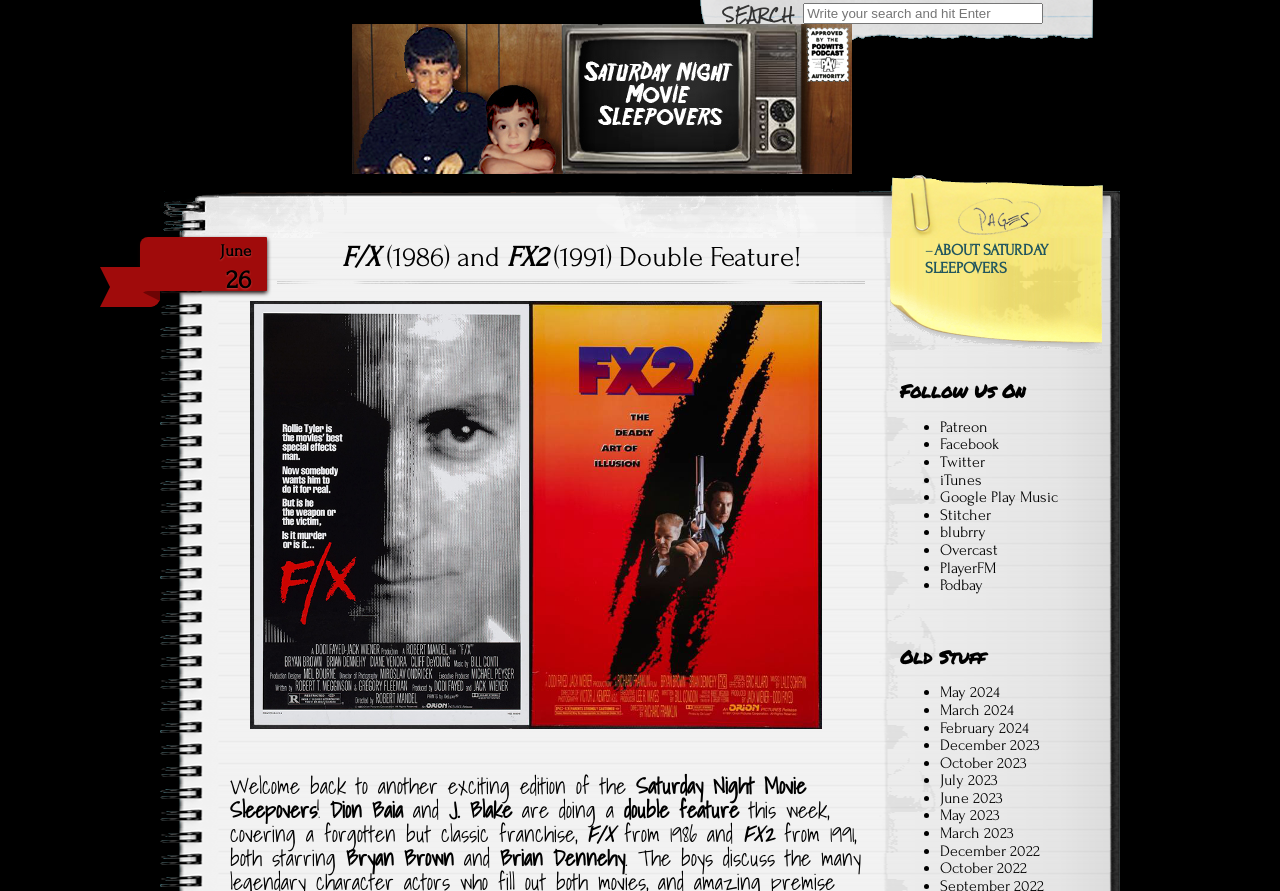Specify the bounding box coordinates of the region I need to click to perform the following instruction: "Check out old stuff from May 2024". The coordinates must be four float numbers in the range of 0 to 1, i.e., [left, top, right, bottom].

[0.734, 0.767, 0.781, 0.787]